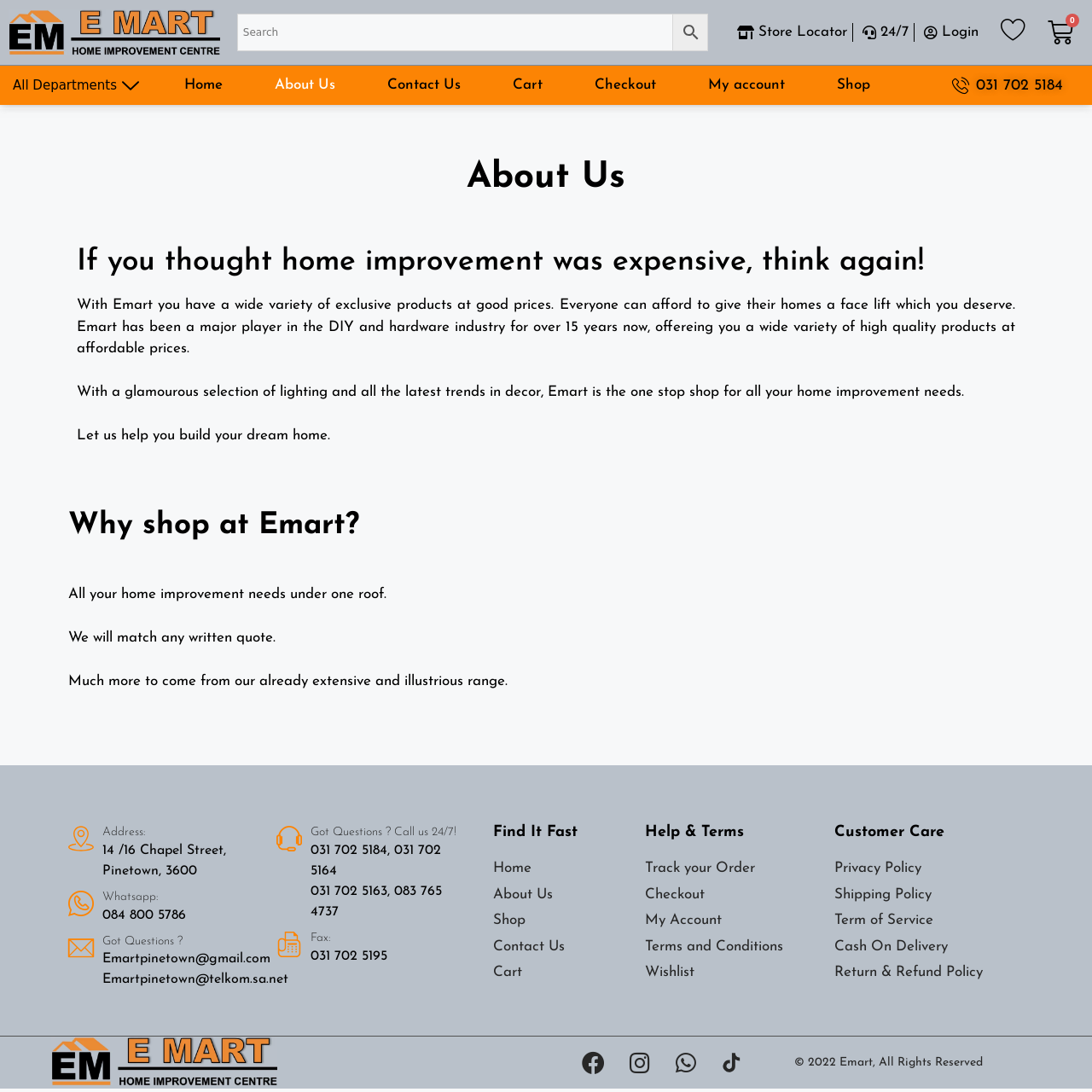Locate the bounding box coordinates of the region to be clicked to comply with the following instruction: "View all departments". The coordinates must be four float numbers between 0 and 1, in the form [left, top, right, bottom].

[0.0, 0.06, 0.143, 0.096]